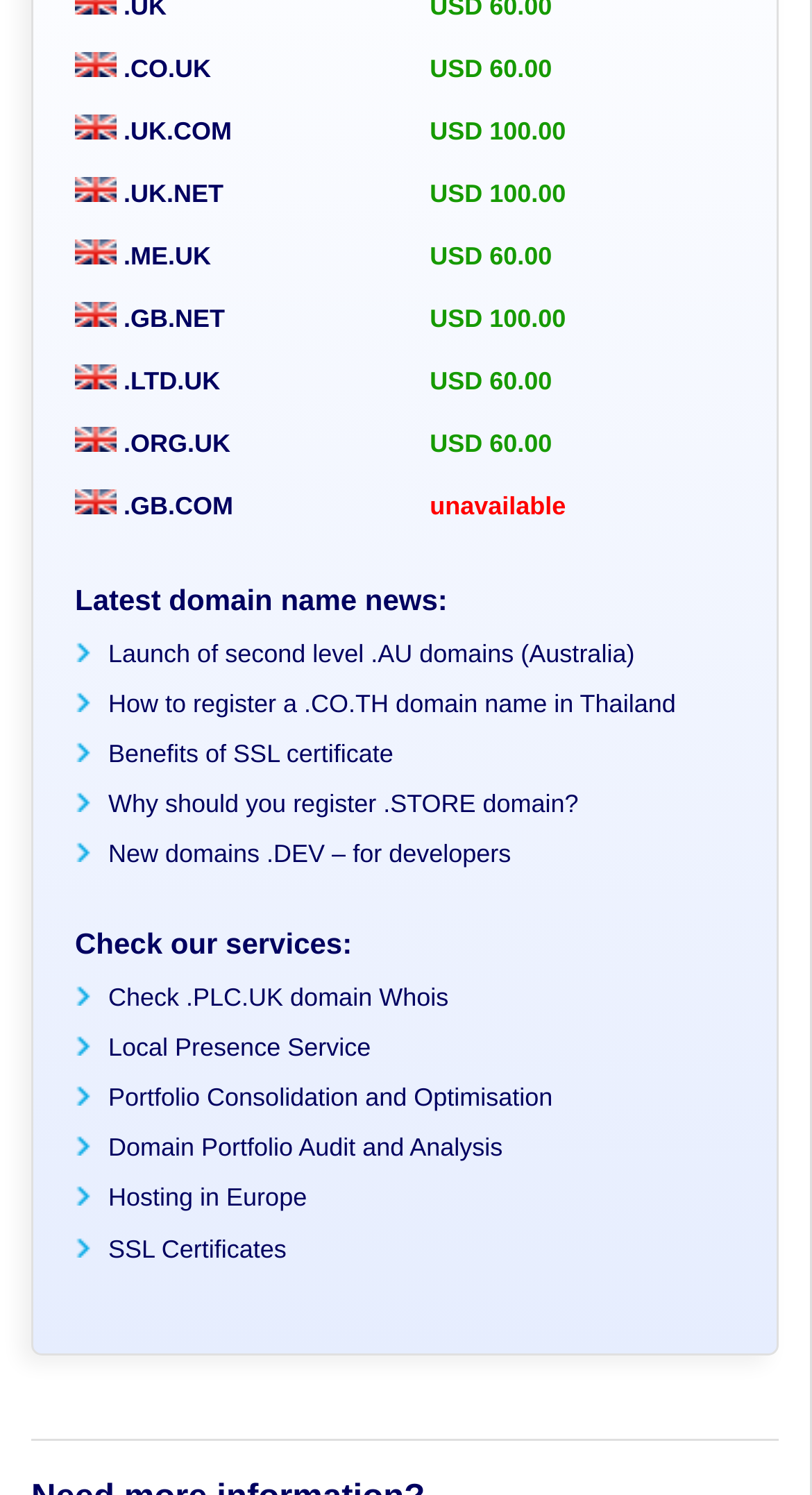What is the price of the .CO.UK domain?
Please provide a comprehensive and detailed answer to the question.

I looked at the table and found the price of the .CO.UK domain in the second column, which is USD 60.00.